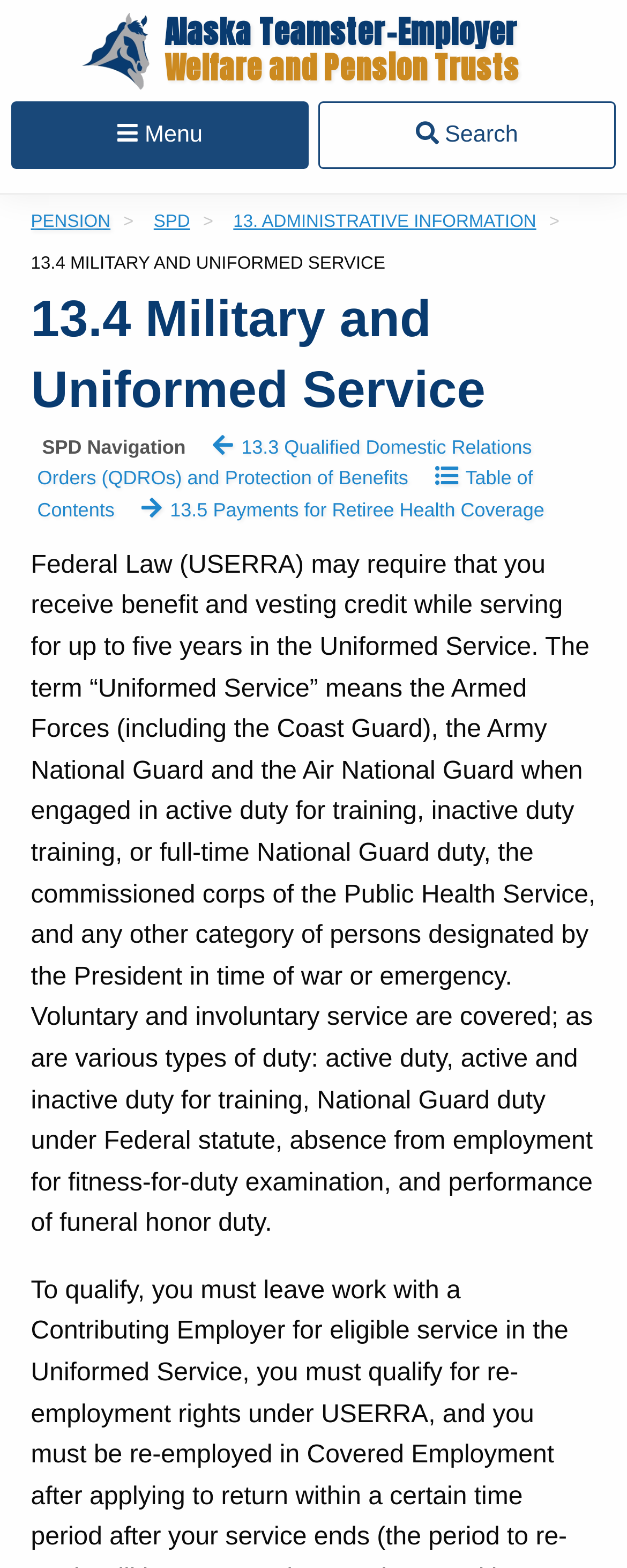What is the benefit of serving in the Uniformed Service?
Provide a detailed and well-explained answer to the question.

According to the text, serving in the Uniformed Service may require that you receive benefit and vesting credit while serving for up to five years, as stated in the Federal Law (USERRA).